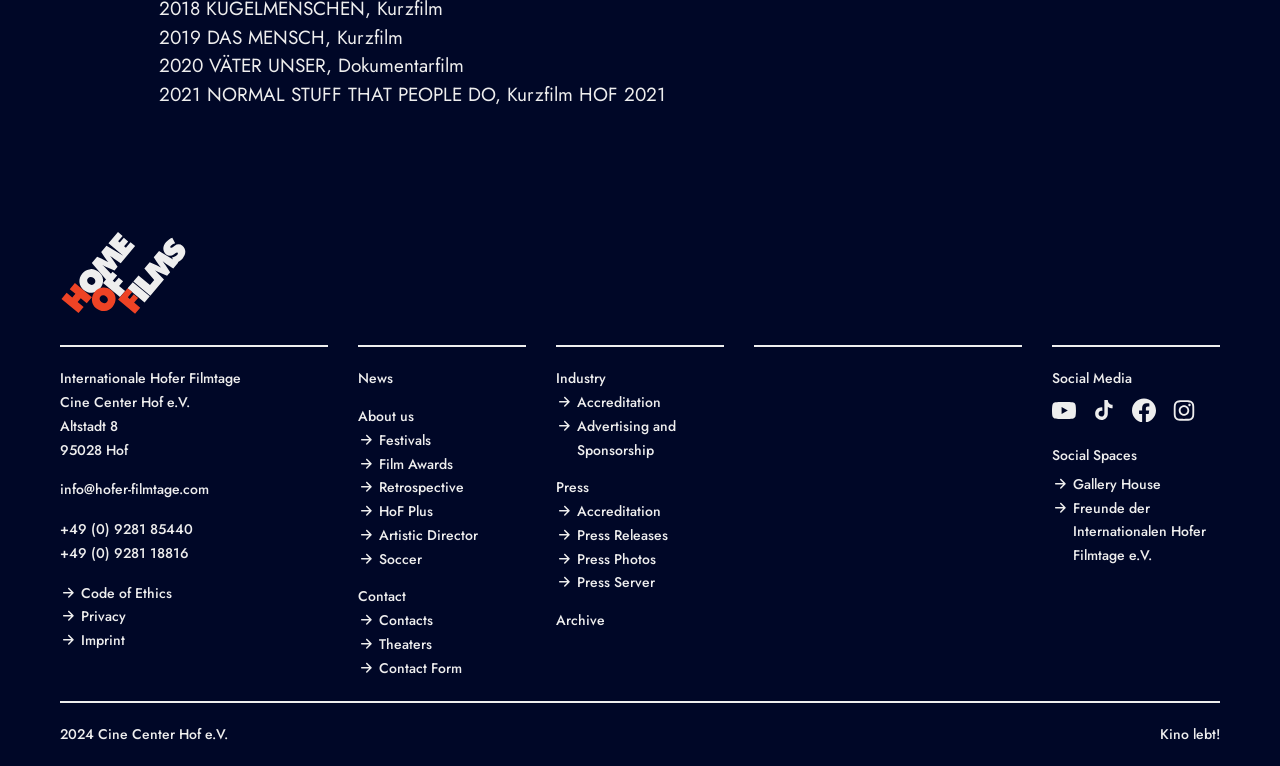What is the address of Cine Center Hof e.V.?
Provide a detailed answer to the question using information from the image.

I found the answer by looking at the StaticText elements with the texts 'Altstadt 8' and '95028 Hof' which are located near each other, indicating that they are the address of Cine Center Hof e.V.